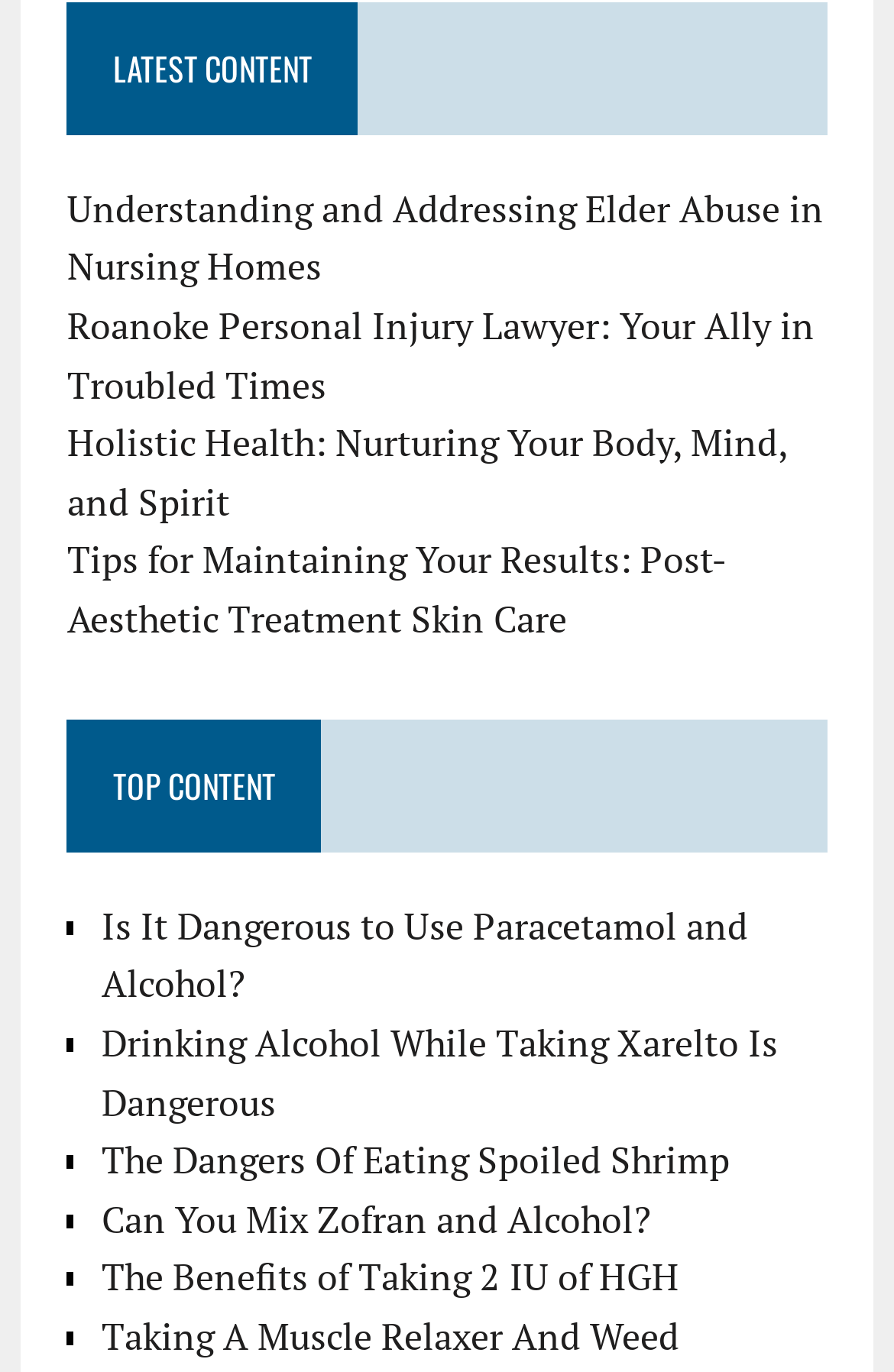Please identify the bounding box coordinates of the element I need to click to follow this instruction: "Explore Holistic Health: Nurturing Your Body, Mind, and Spirit".

[0.075, 0.304, 0.88, 0.384]